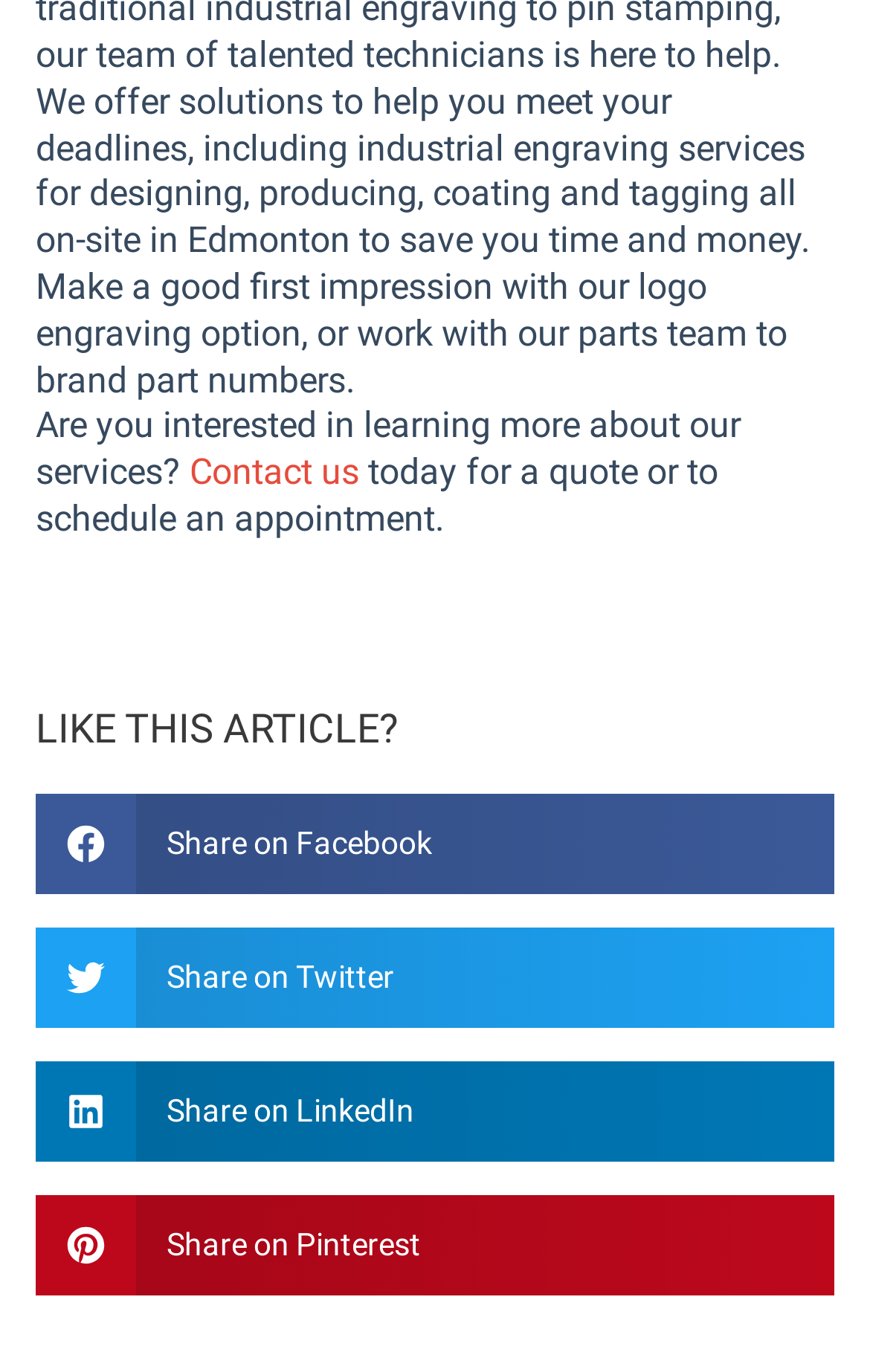What is the call-to-action for the services?
Please ensure your answer to the question is detailed and covers all necessary aspects.

The webpage has a static text 'Are you interested in learning more about our services?' followed by a link 'Contact us', which suggests that the call-to-action for the services is to contact them.